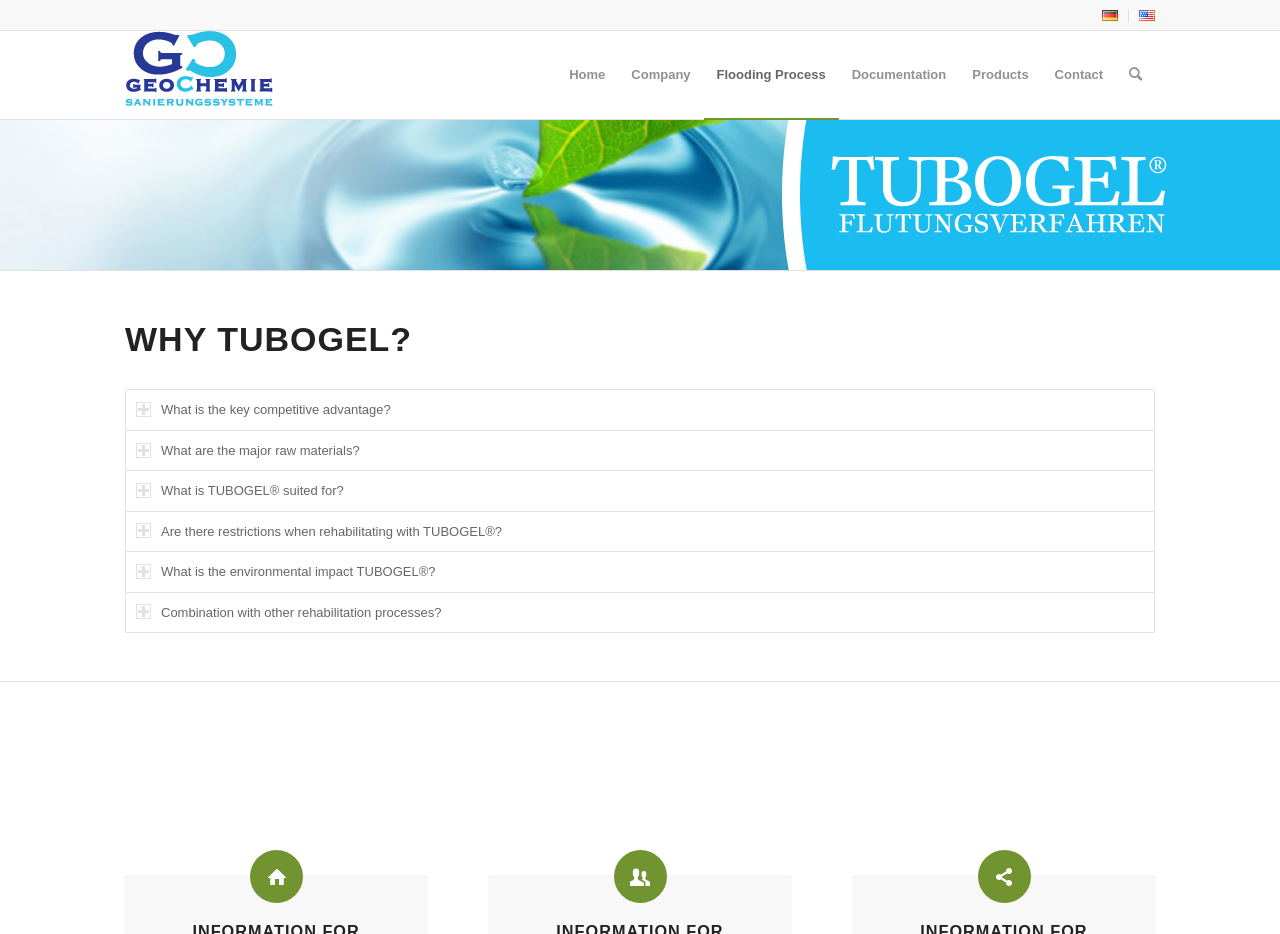Determine the bounding box coordinates of the clickable element to achieve the following action: 'Switch to English'. Provide the coordinates as four float values between 0 and 1, formatted as [left, top, right, bottom].

[0.89, 0.004, 0.902, 0.032]